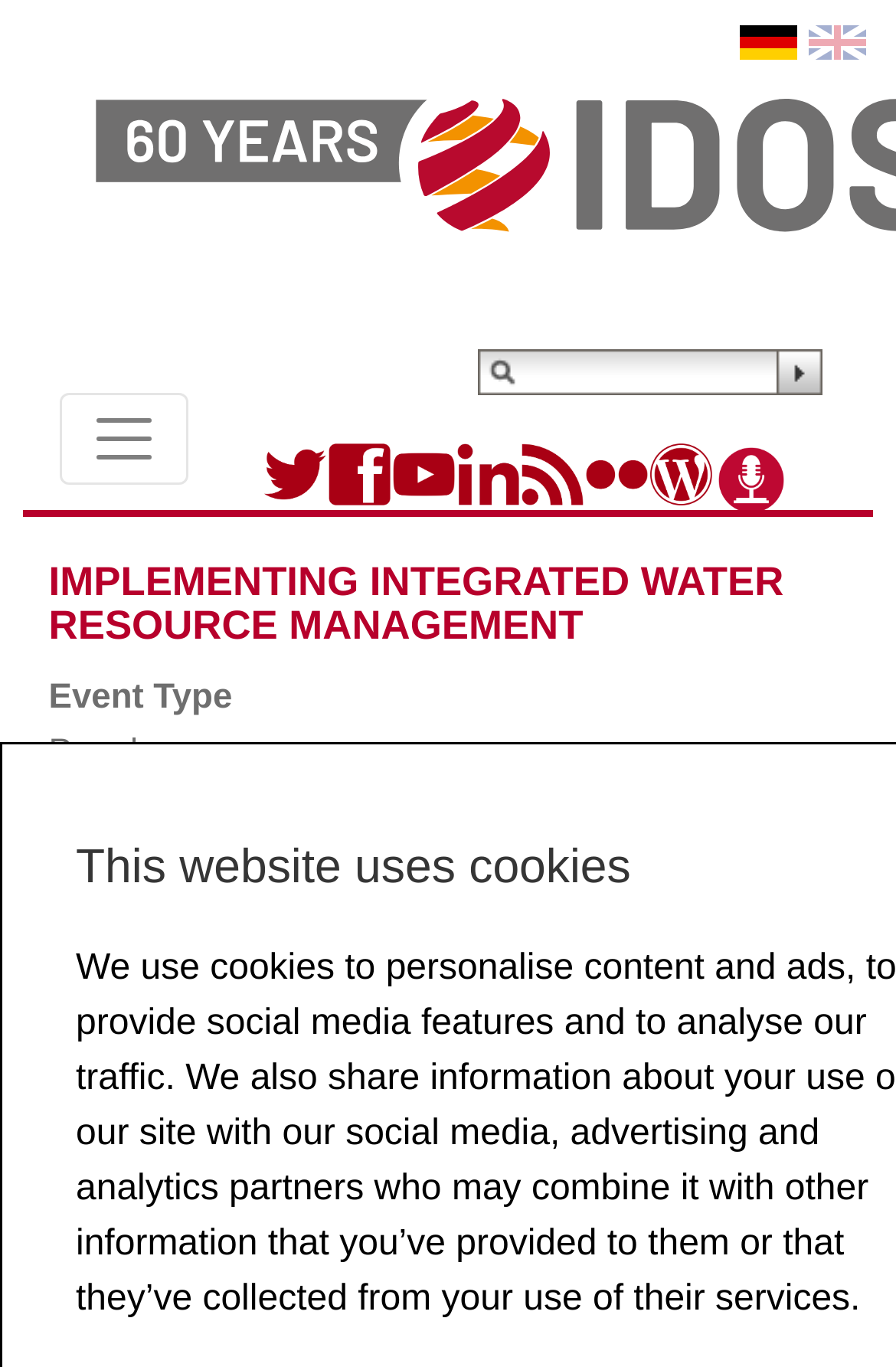How many language options are available?
Please respond to the question with as much detail as possible.

I counted the number of language links at the top of the page, which are 'German' and 'English', so there are 2 language options available.